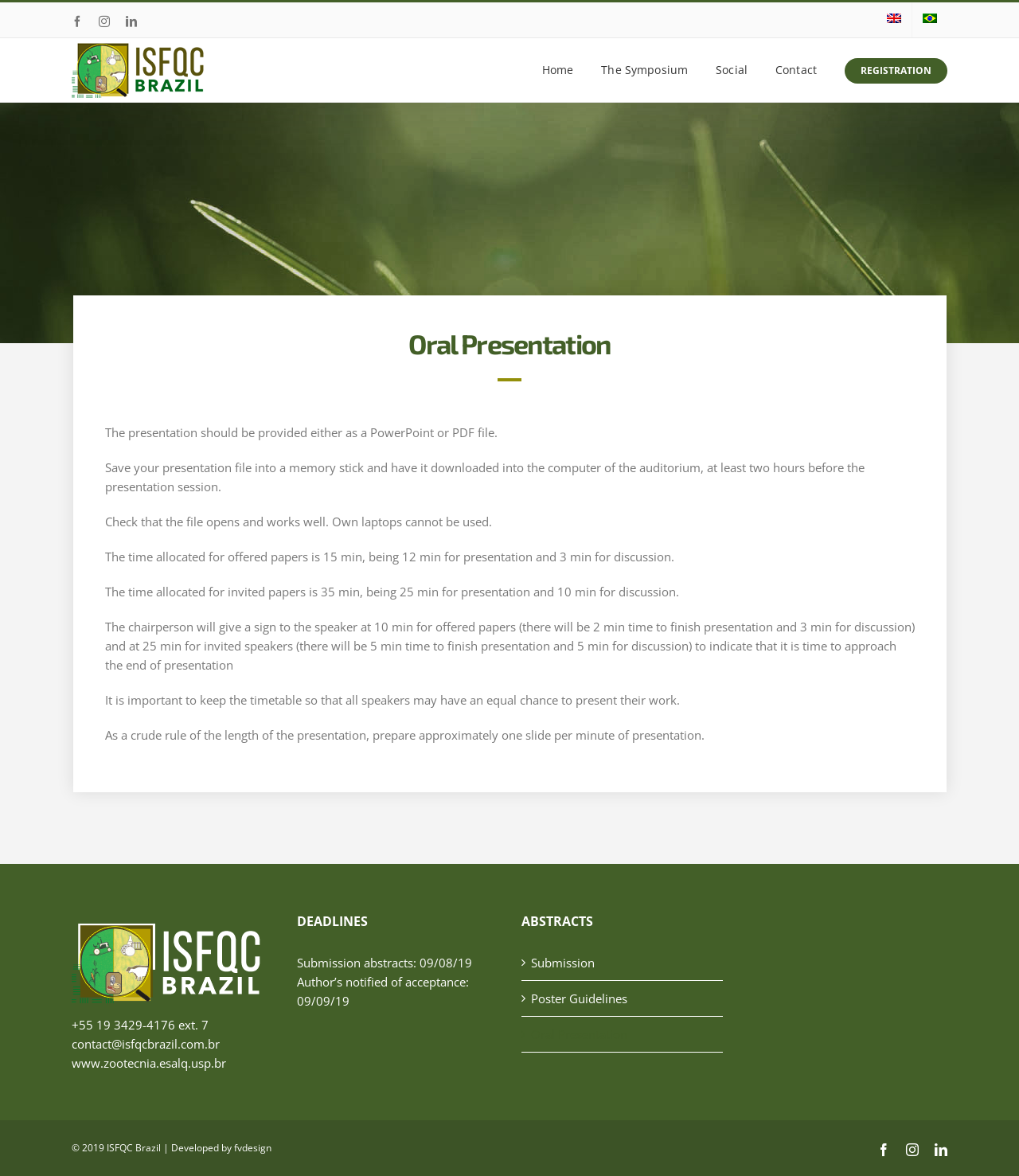What is the deadline for submission of abstracts?
Could you please answer the question thoroughly and with as much detail as possible?

The deadline for submission of abstracts is mentioned in the DEADLINES section of the webpage, as stated in the text 'Submission abstracts: 09/08/19'.